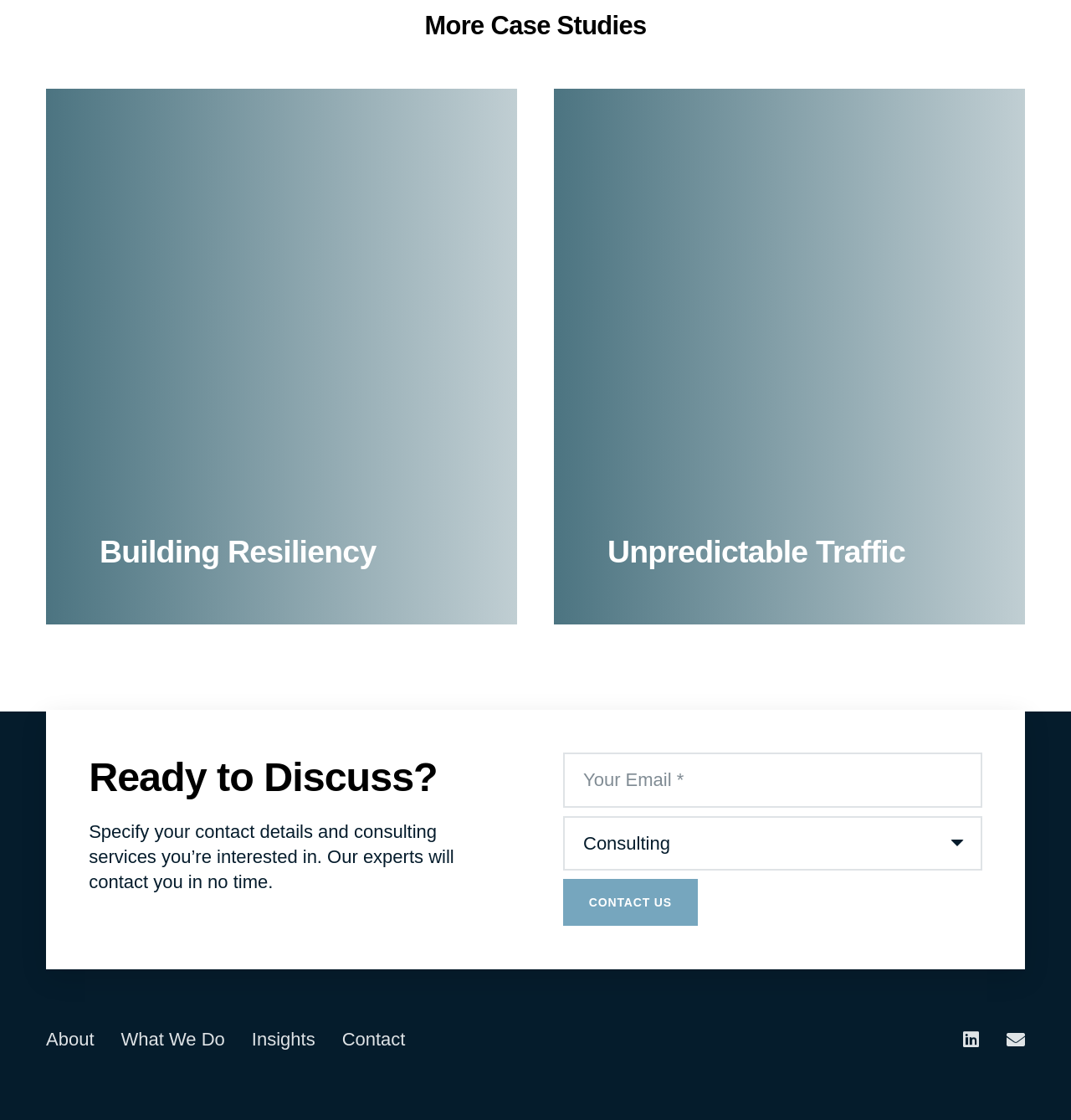What is the theme of the case studies?
Identify the answer in the screenshot and reply with a single word or phrase.

Smart North Florida